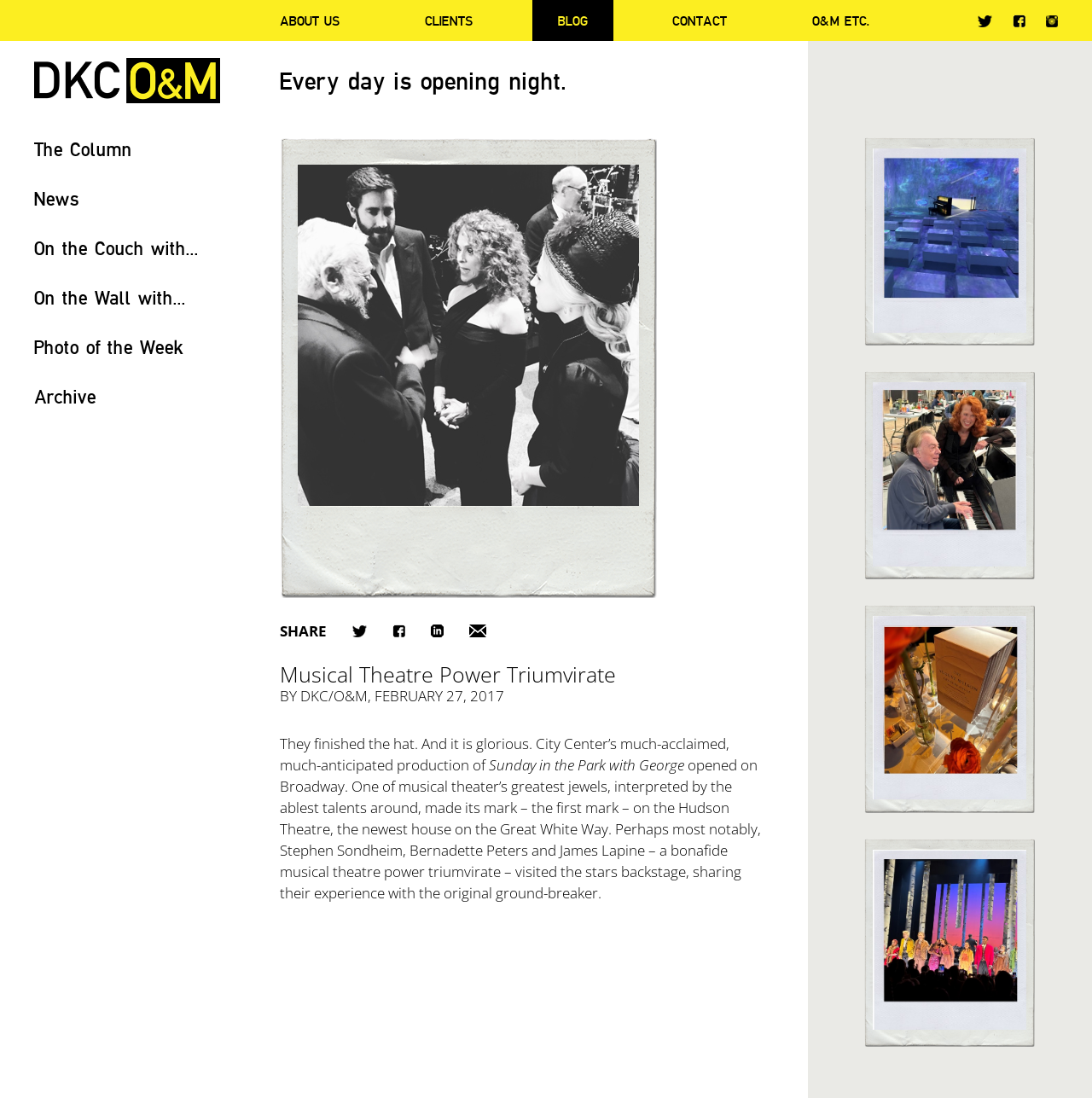Pinpoint the bounding box coordinates of the clickable element to carry out the following instruction: "Click on ABOUT US."

[0.233, 0.0, 0.334, 0.037]